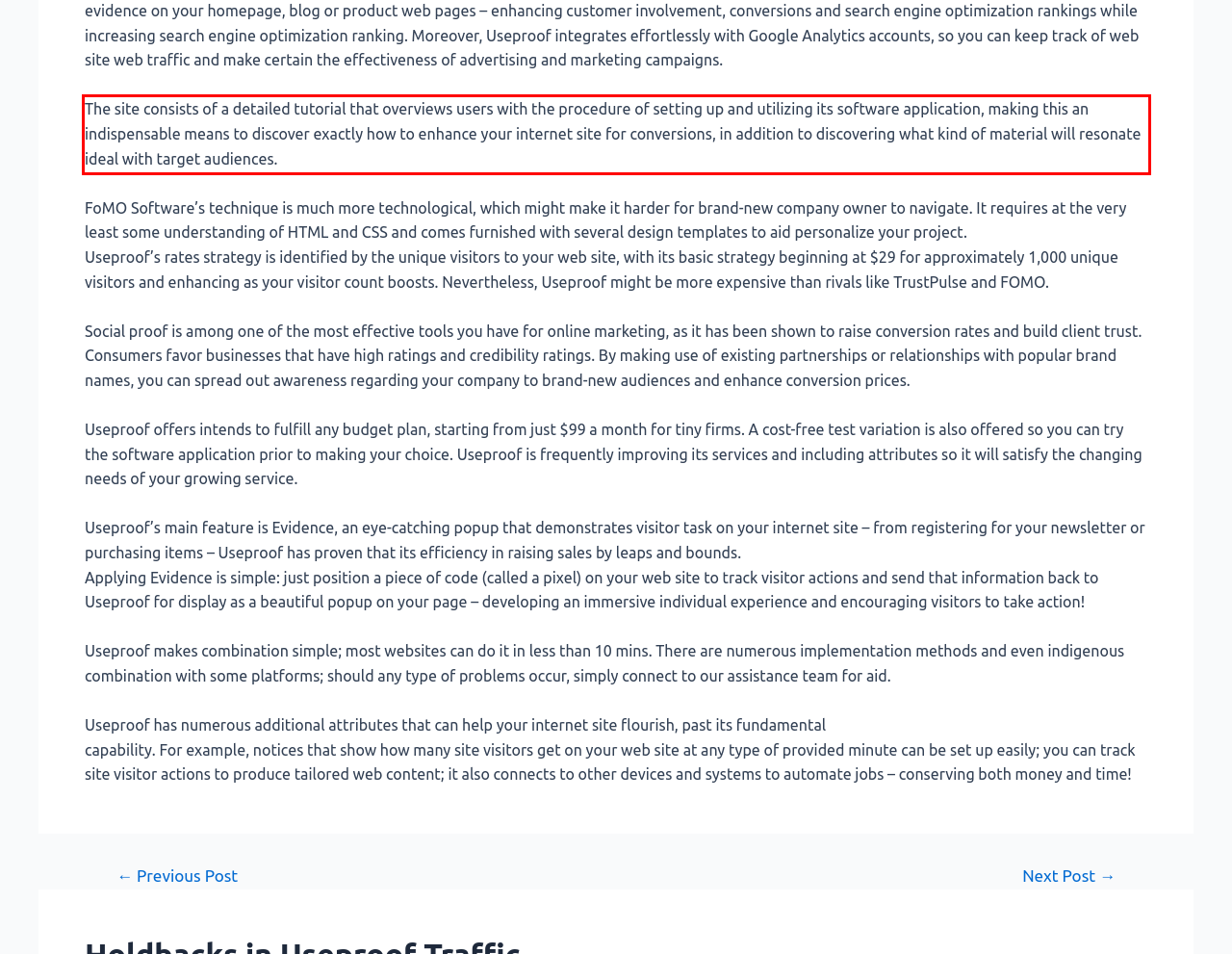Please perform OCR on the text within the red rectangle in the webpage screenshot and return the text content.

The site consists of a detailed tutorial that overviews users with the procedure of setting up and utilizing its software application, making this an indispensable means to discover exactly how to enhance your internet site for conversions, in addition to discovering what kind of material will resonate ideal with target audiences.